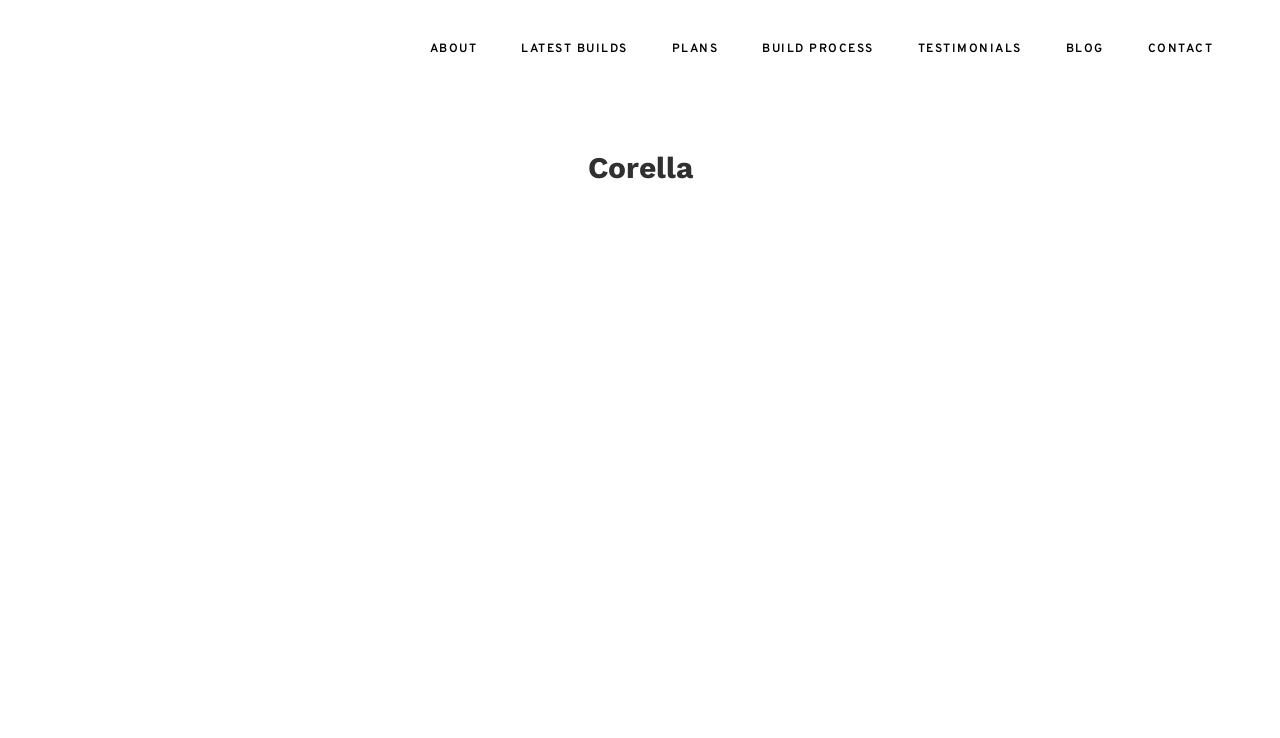Provide a comprehensive caption for the webpage.

The webpage is about Oakvale Homes, specifically featuring a design called Corella. At the top, there is a navigation menu with seven links: ABOUT, LATEST BUILDS, PLANS, BUILD PROCESS, TESTIMONIALS, BLOG, and CONTACT, evenly spaced and aligned horizontally across the top of the page. 

Below the navigation menu, there is a prominent heading that reads "Corella", taking up most of the width of the page. The meta description suggests that Corella is a design perfect for a growing family, with a well-considered layout that maximizes space and features a beautiful natural flow. It also mentions a large front porch that opens to something, although the exact details are not specified.